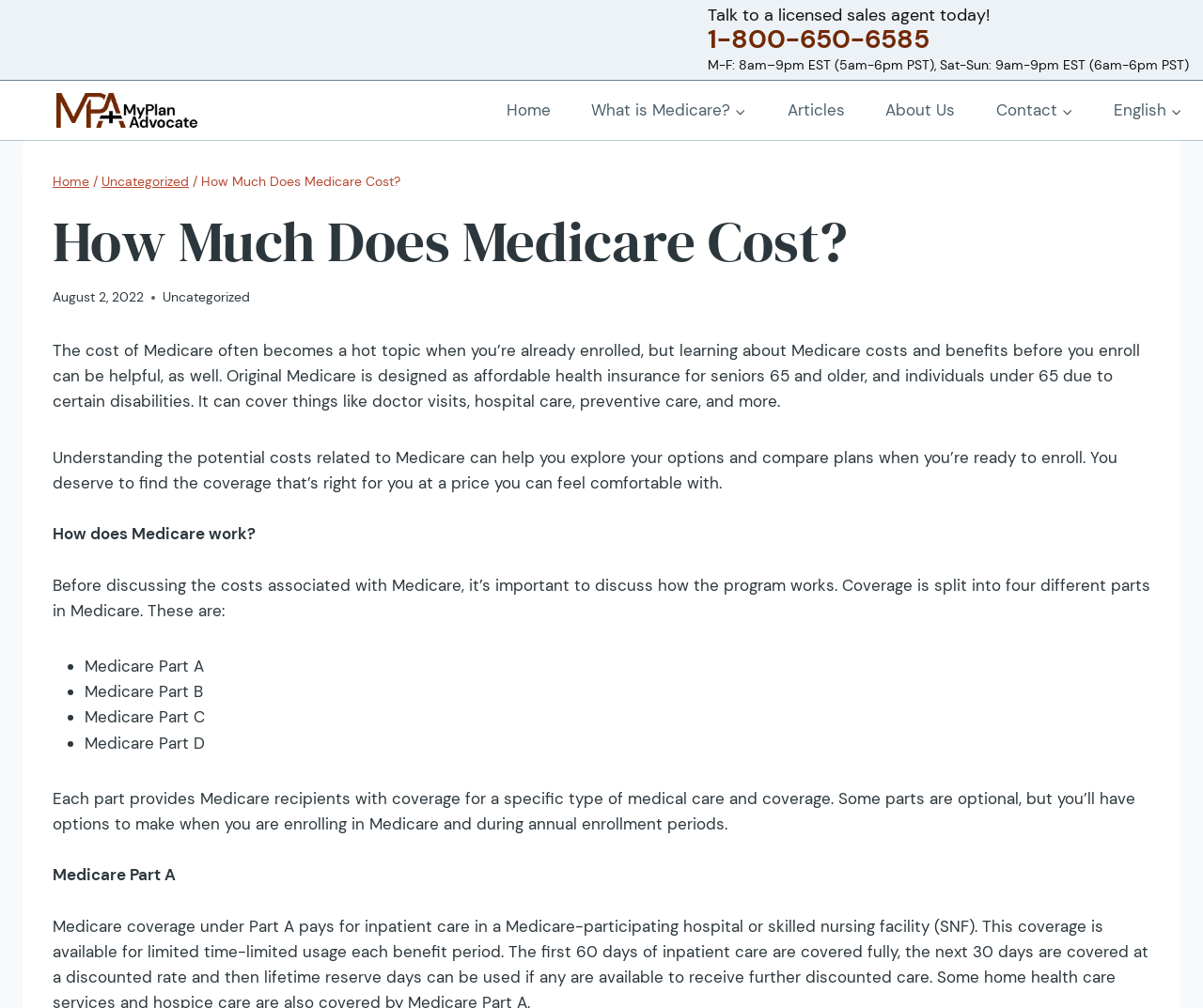Can you show the bounding box coordinates of the region to click on to complete the task described in the instruction: "Call the licensed sales agent"?

[0.588, 0.021, 0.773, 0.056]